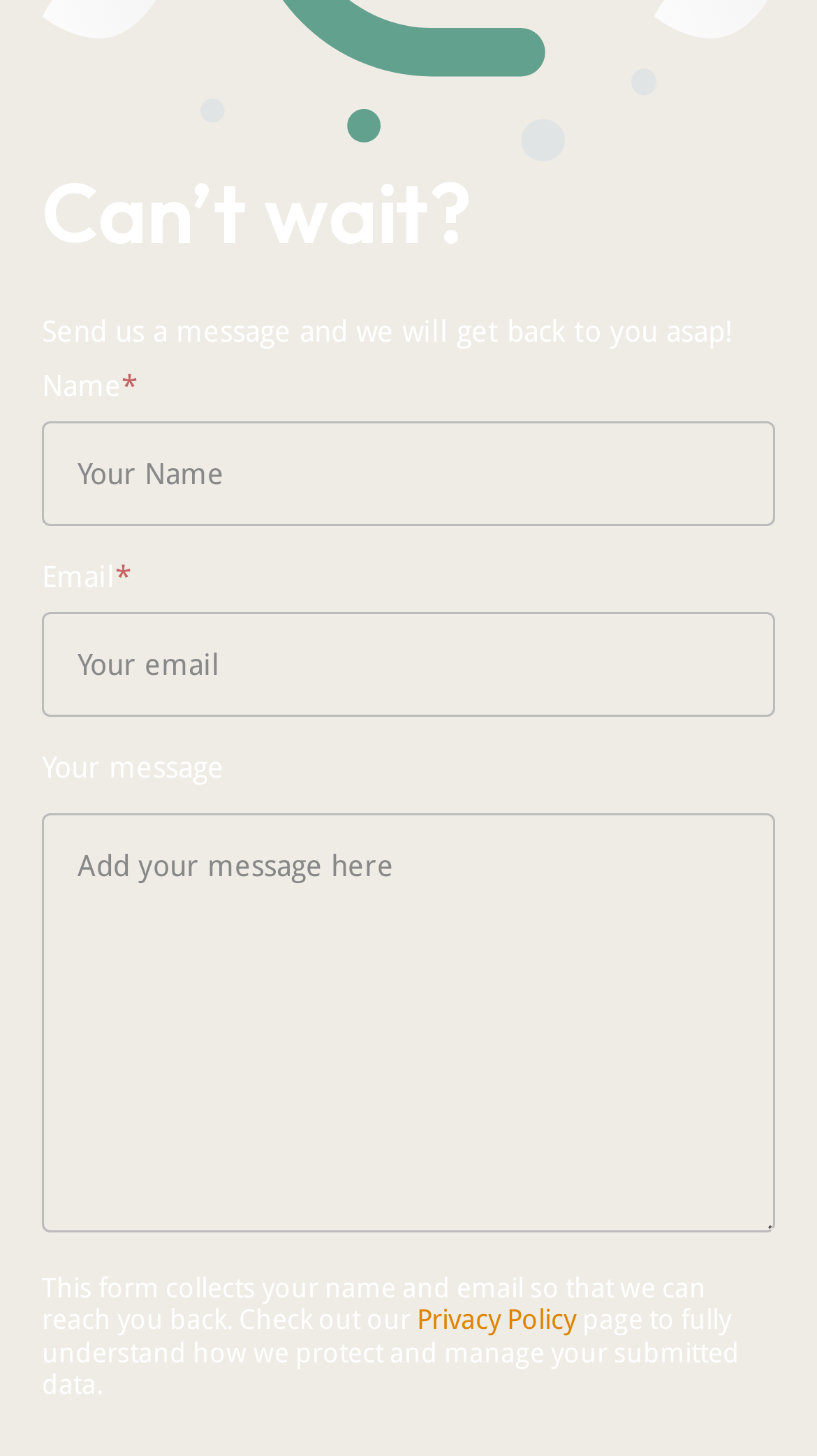Refer to the element description parent_node: Email* placeholder="Your email" and identify the corresponding bounding box in the screenshot. Format the coordinates as (top-left x, top-left y, bottom-right x, bottom-right y) with values in the range of 0 to 1.

[0.051, 0.42, 0.949, 0.492]